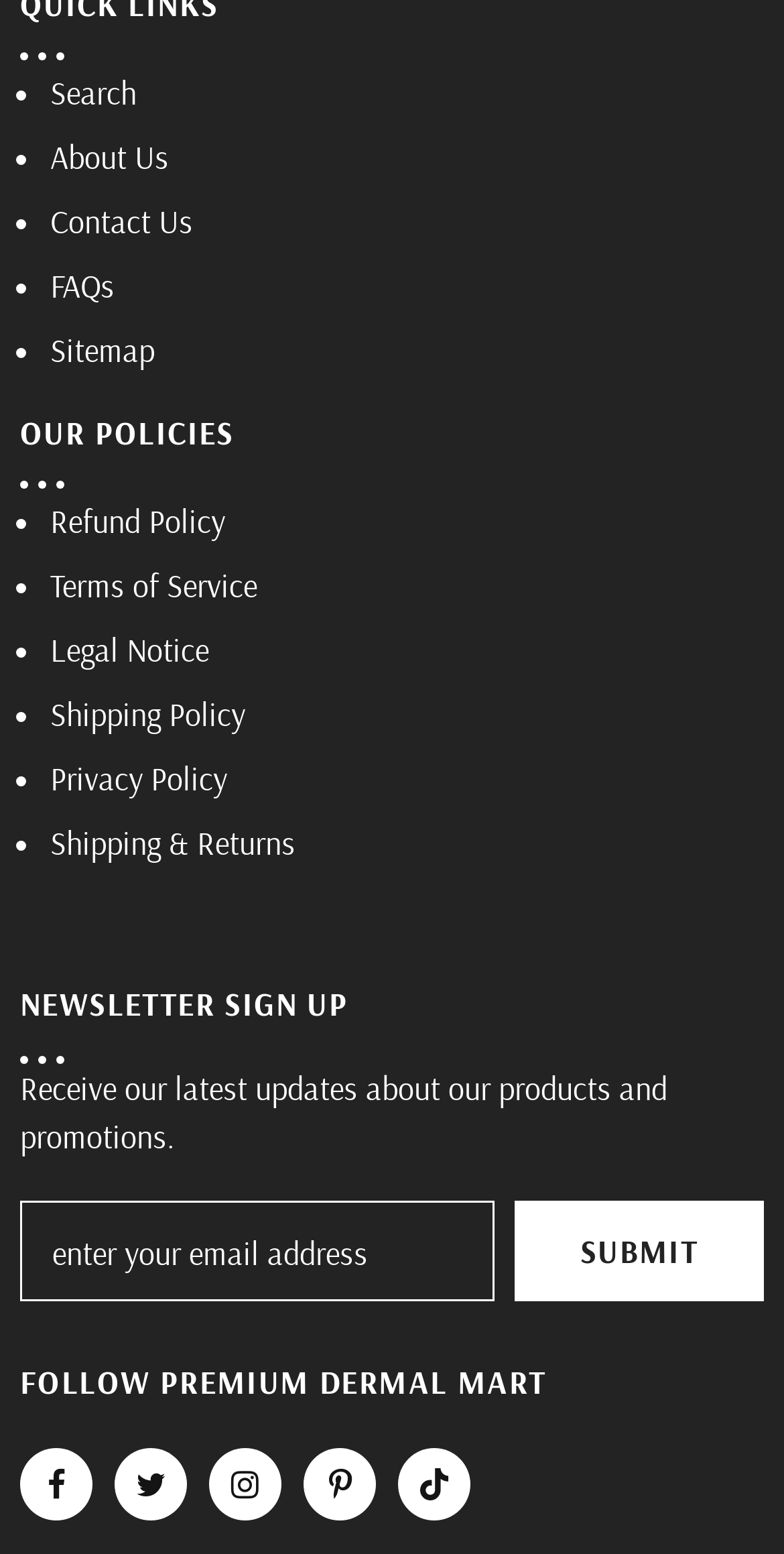Answer the question using only one word or a concise phrase: What is the purpose of the 'NEWSLETTER SIGN UP' section?

Subscribe to newsletter